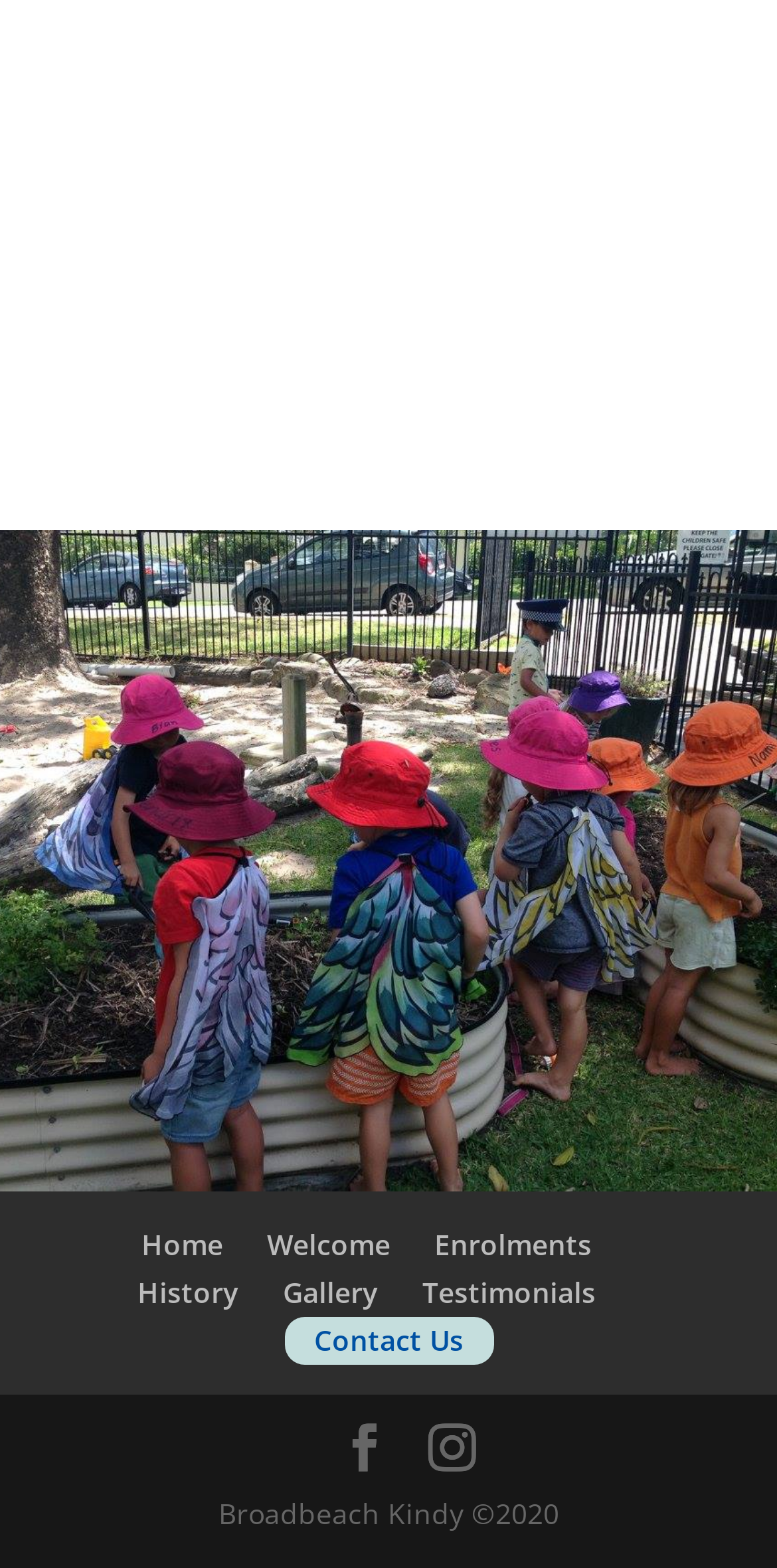What is the name of the kindergarten?
Using the image, give a concise answer in the form of a single word or short phrase.

Broadbeach Kindy